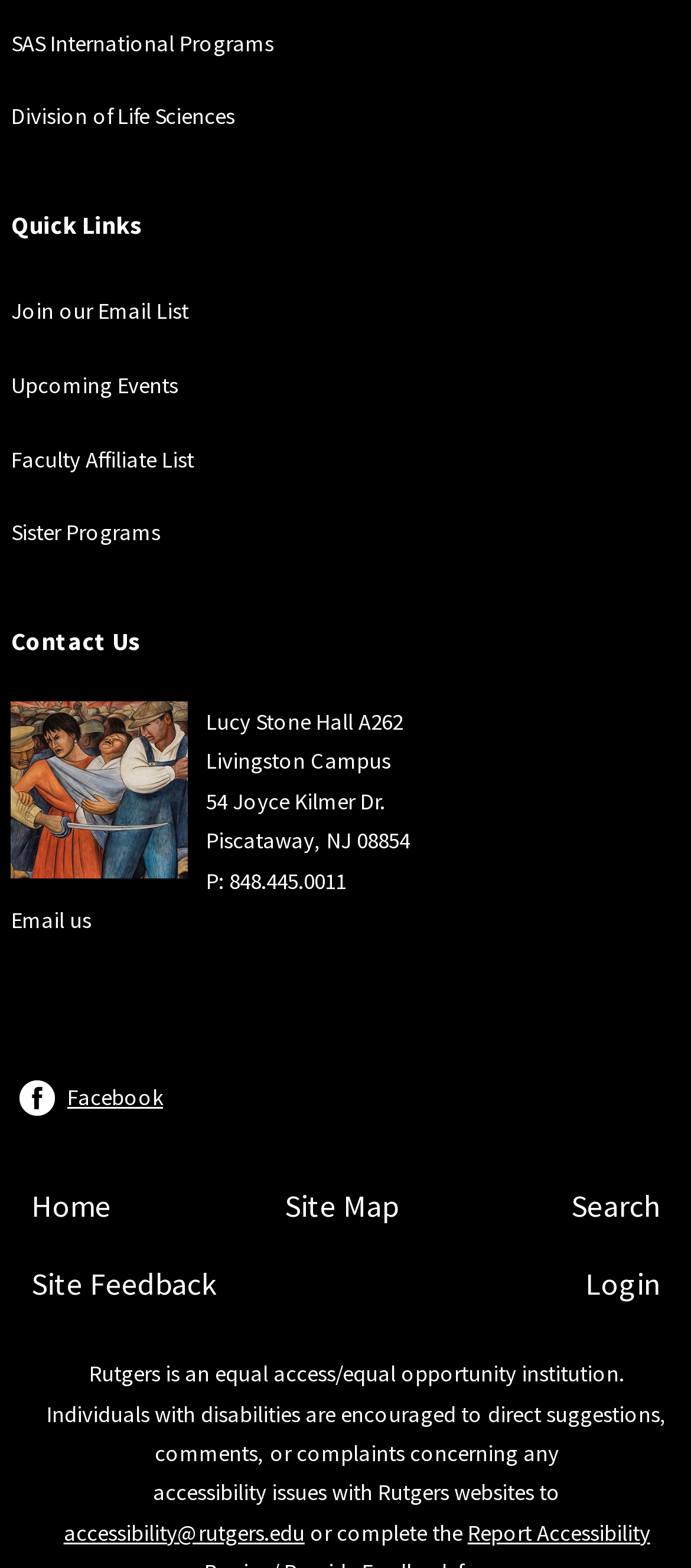Please reply to the following question using a single word or phrase: 
How many social media links are there in the webpage?

1